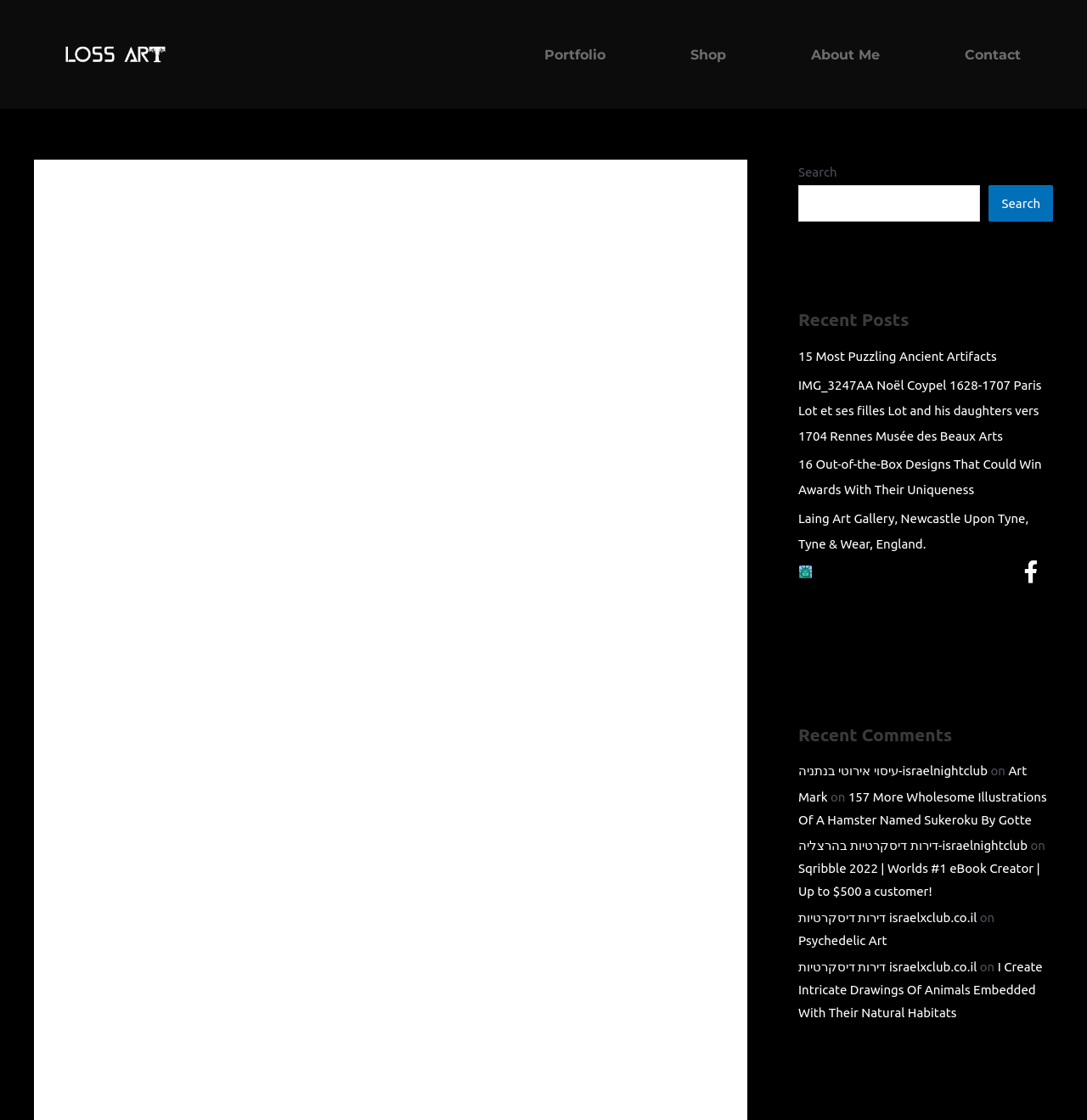Extract the main headline from the webpage and generate its text.

Who Is Behind Your Abstract Art Paintings?